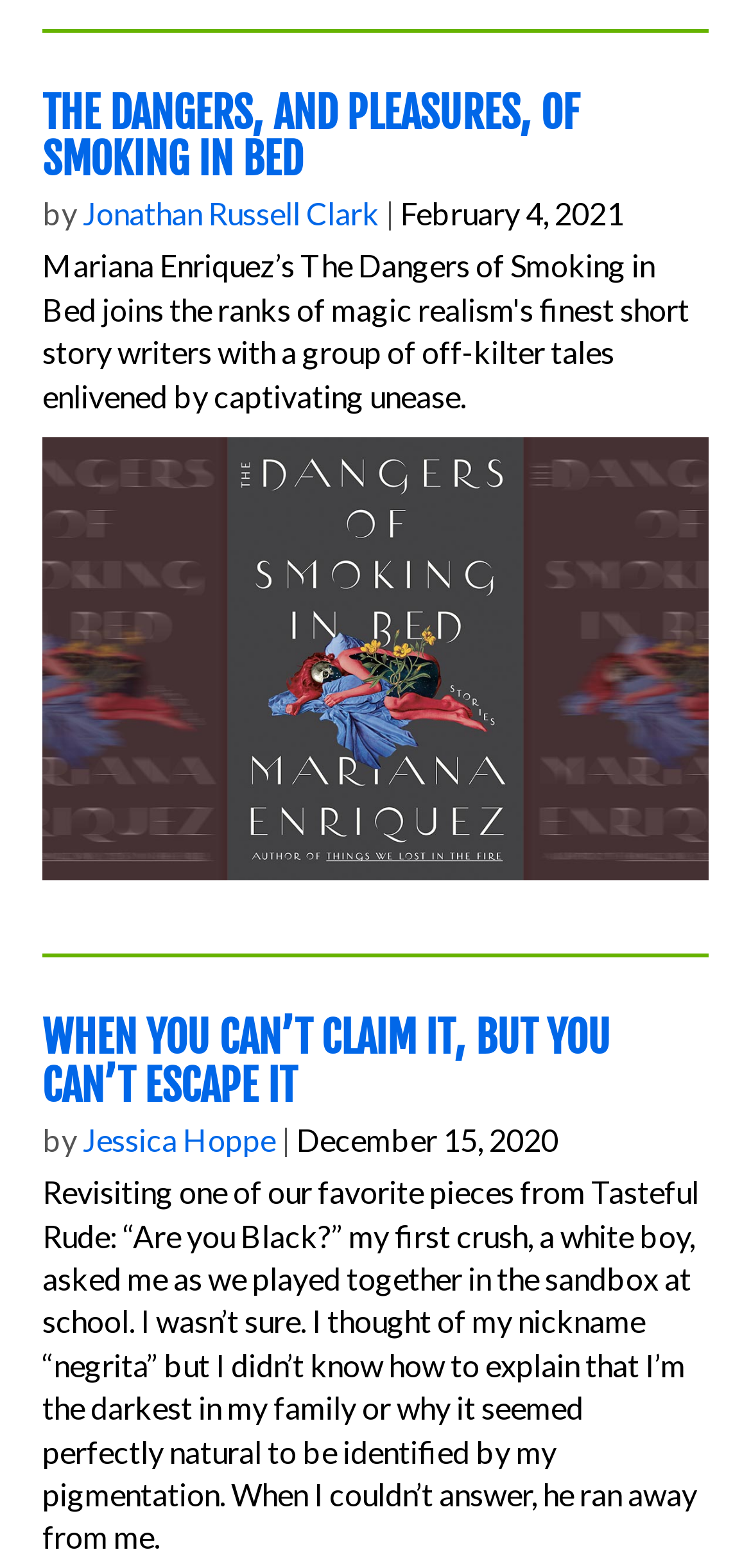Please answer the following question as detailed as possible based on the image: 
What is the topic of the second article?

I read the text below the second article title, which mentions a person's nickname 'negrita' and their pigmentation. This suggests that the topic of the second article is related to racial identity.